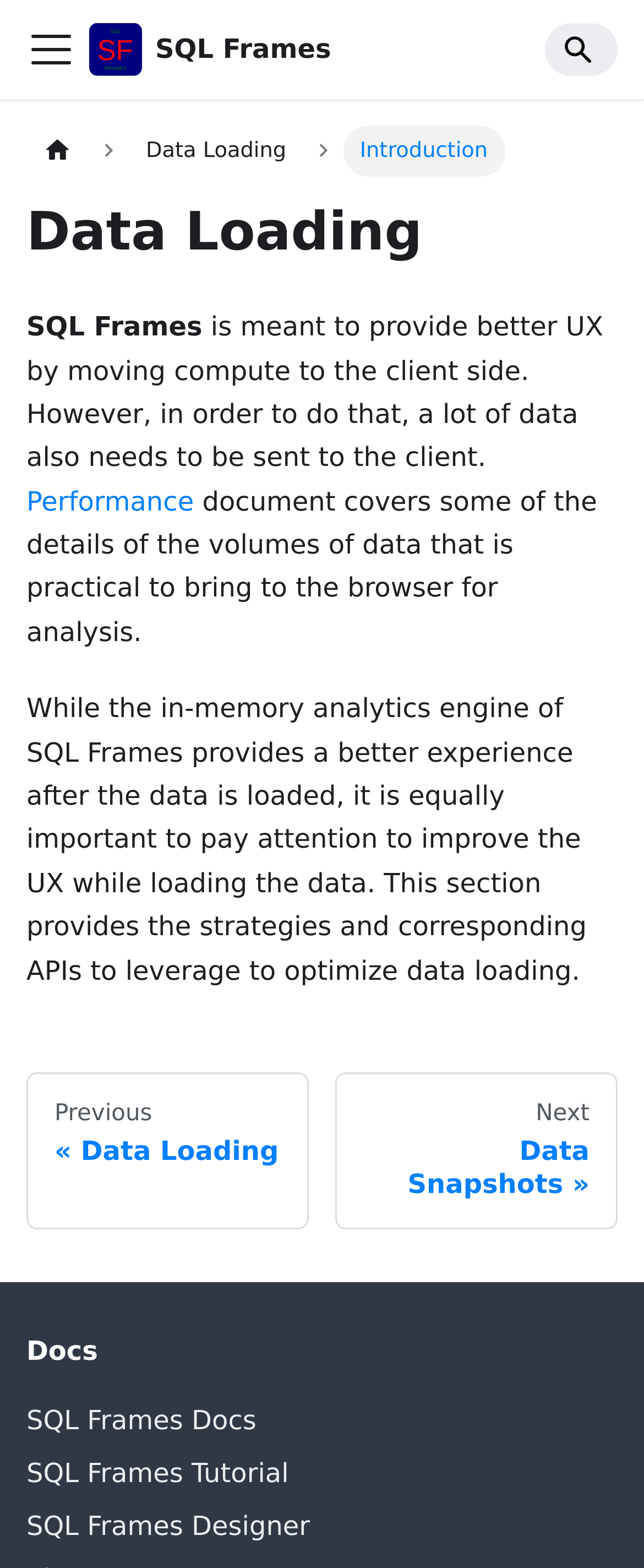What is the topic of the next page?
Provide a detailed and well-explained answer to the question.

The 'Next' link in the 'Docs pages' navigation section has the text 'Next Data Snapshots »', indicating that the topic of the next page is Data Snapshots.